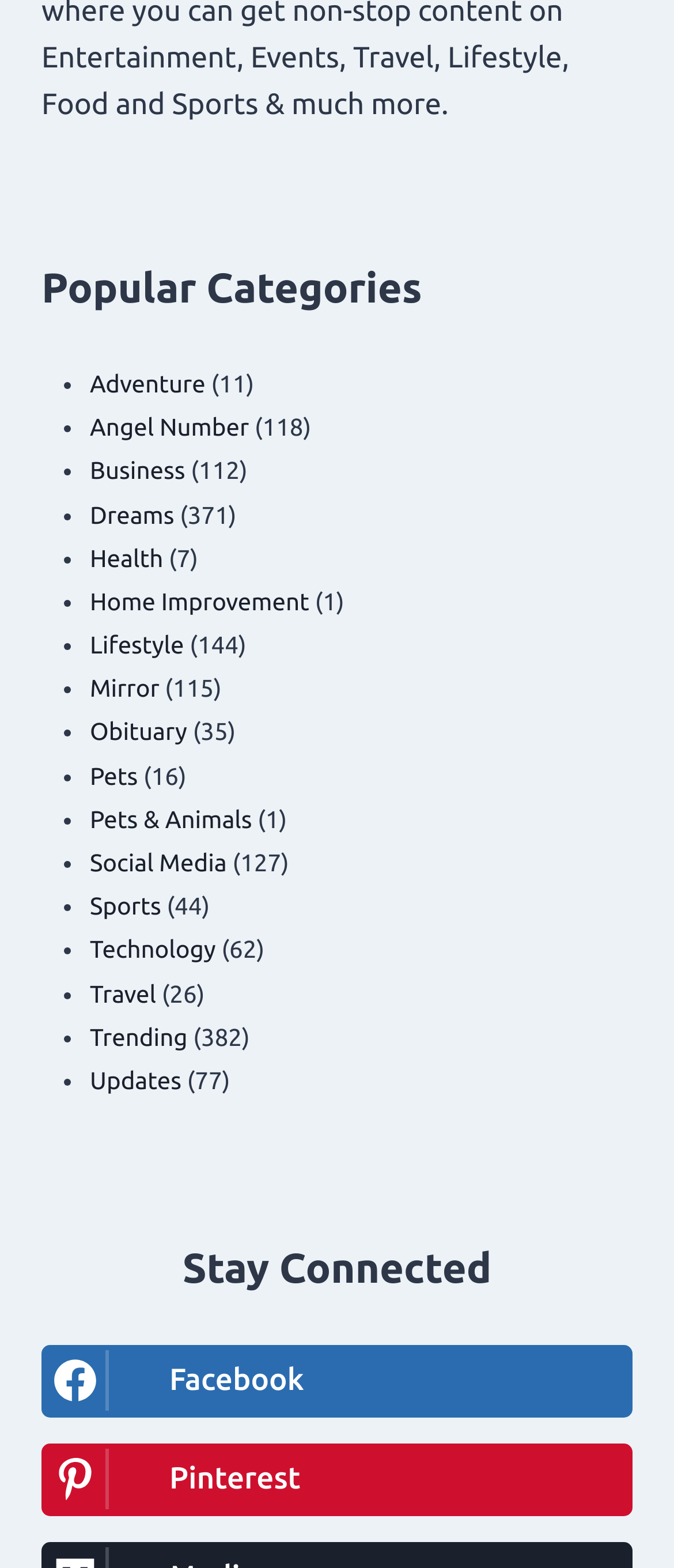Provide the bounding box coordinates of the UI element this sentence describes: "parent_node: Previous page".

None